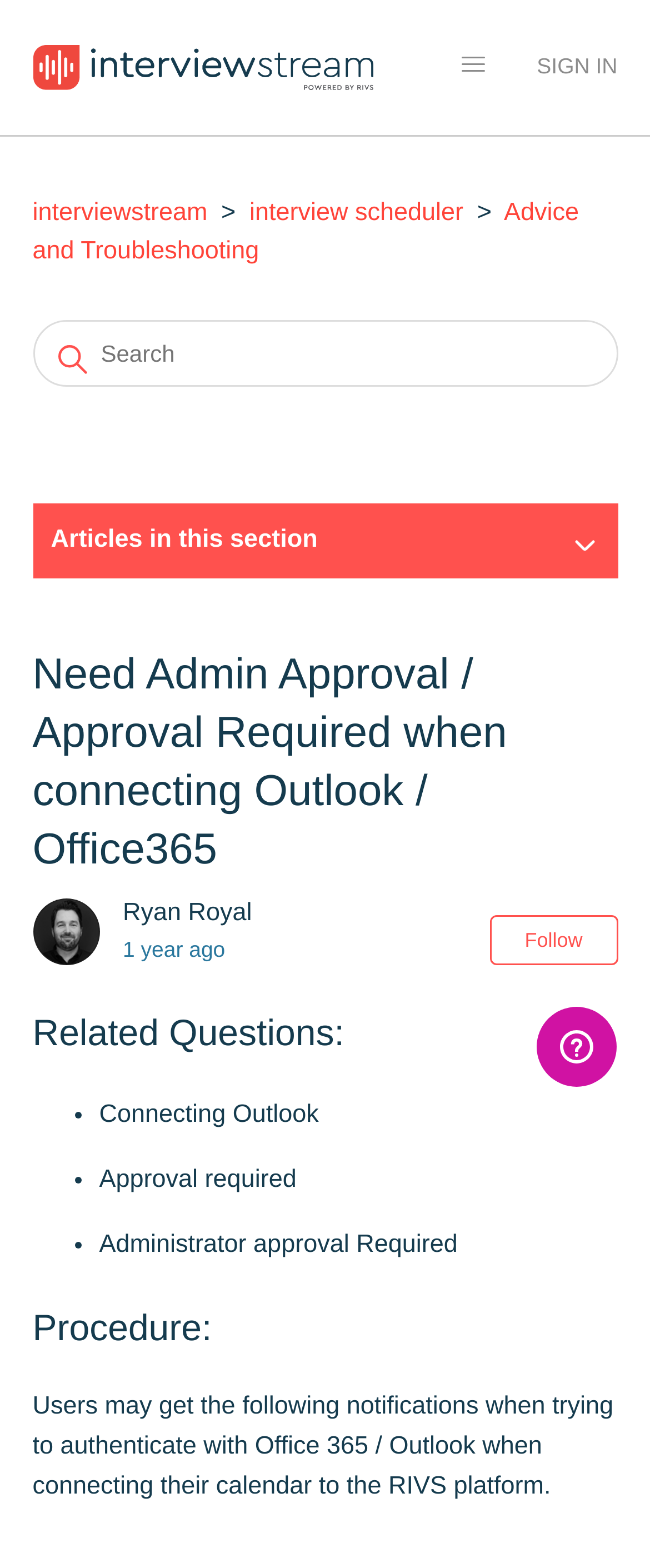Find the bounding box coordinates for the UI element that matches this description: "interview scheduler".

[0.384, 0.127, 0.713, 0.145]